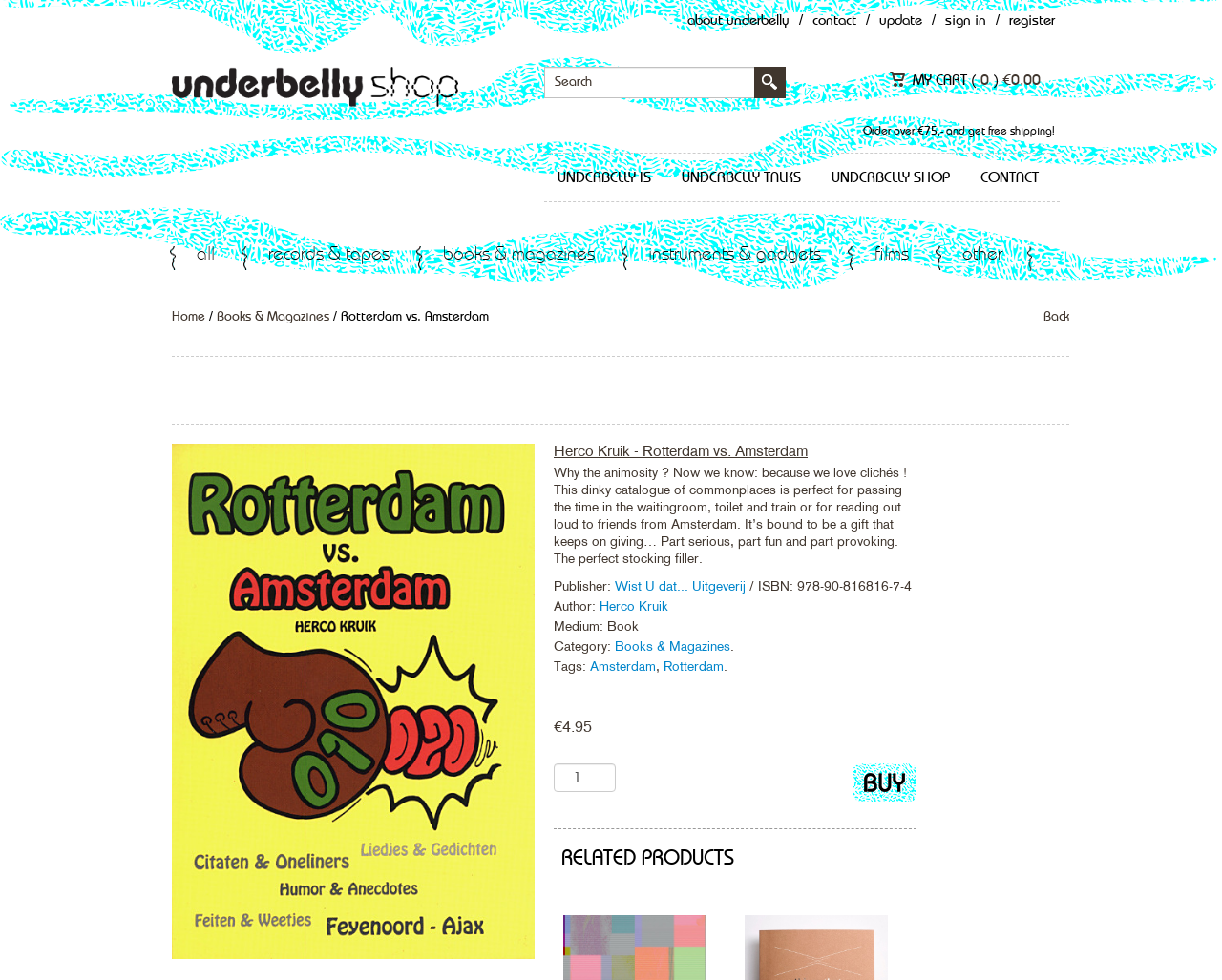Pinpoint the bounding box coordinates of the element to be clicked to execute the instruction: "Click on the 'Add to cart' button".

[0.698, 0.779, 0.75, 0.818]